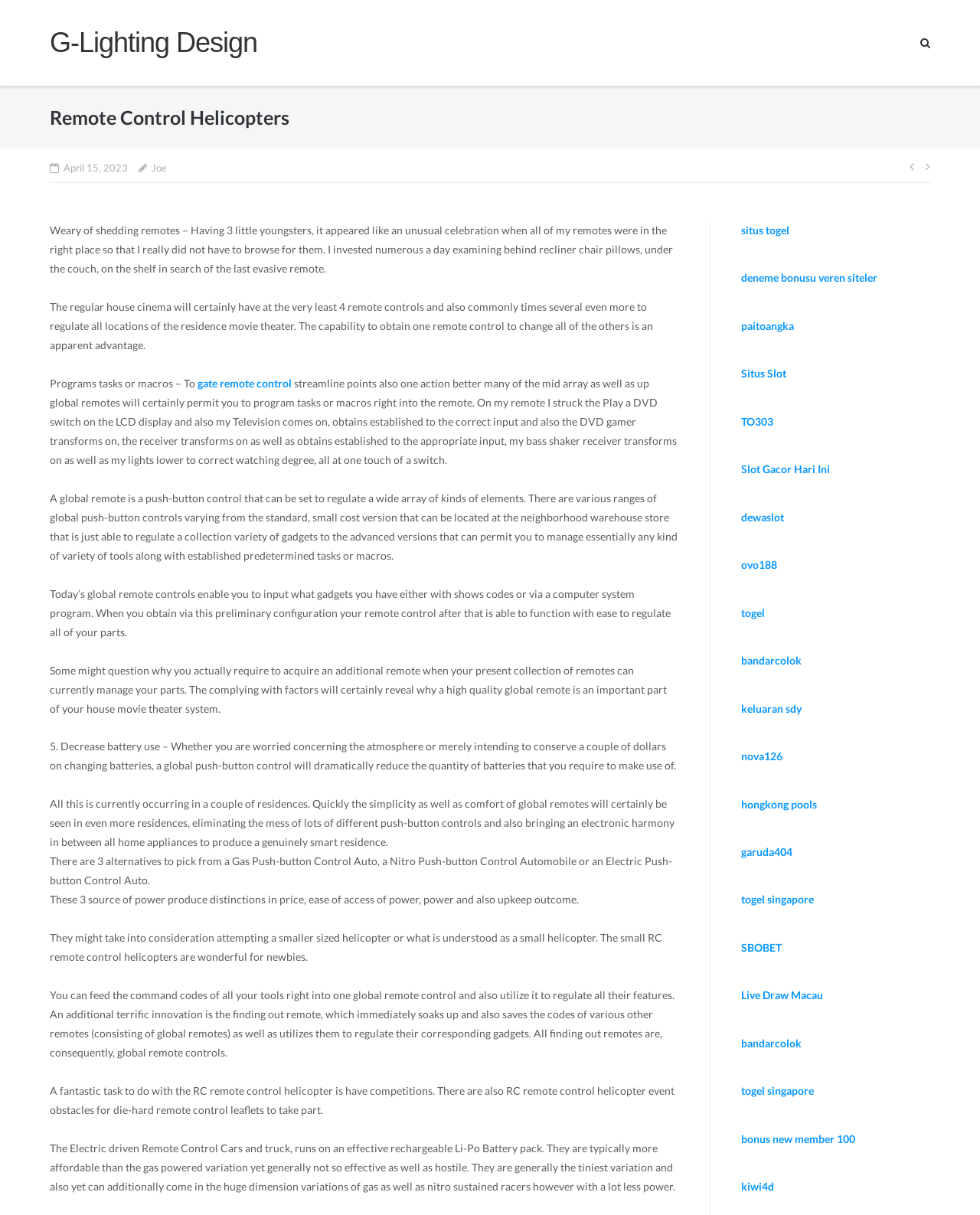What is the purpose of a global remote control?
Look at the image and construct a detailed response to the question.

According to the text, a global remote control is a remote control that can be set to control a wide array of kinds of elements, and it can also program tasks or macros into the remote, allowing users to control multiple devices with one remote.